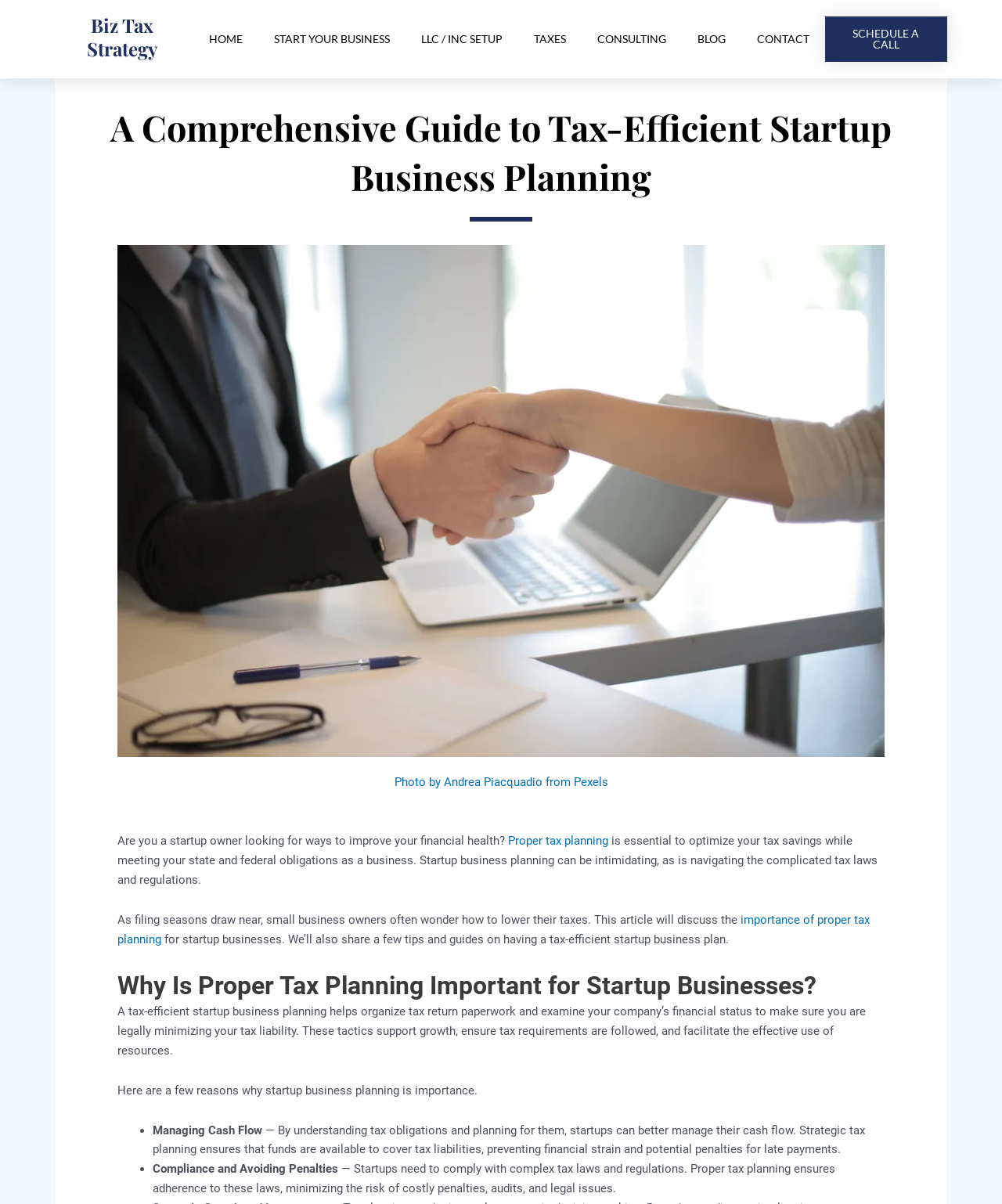Identify the bounding box coordinates of the area that should be clicked in order to complete the given instruction: "Click on Biz Tax Strategy". The bounding box coordinates should be four float numbers between 0 and 1, i.e., [left, top, right, bottom].

[0.086, 0.011, 0.157, 0.051]